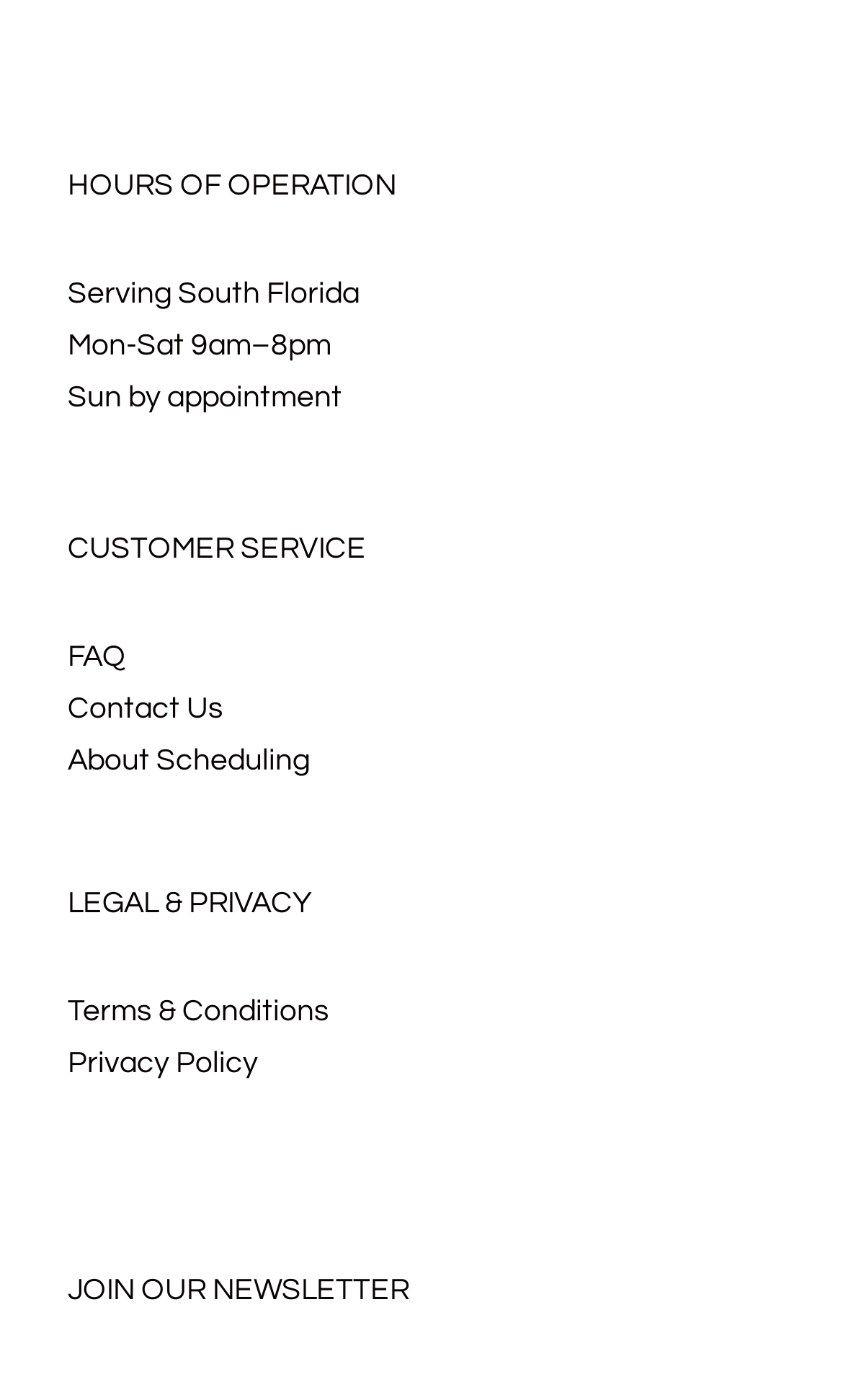Locate the bounding box of the UI element with the following description: "Sun by appointment".

[0.08, 0.269, 0.92, 0.299]